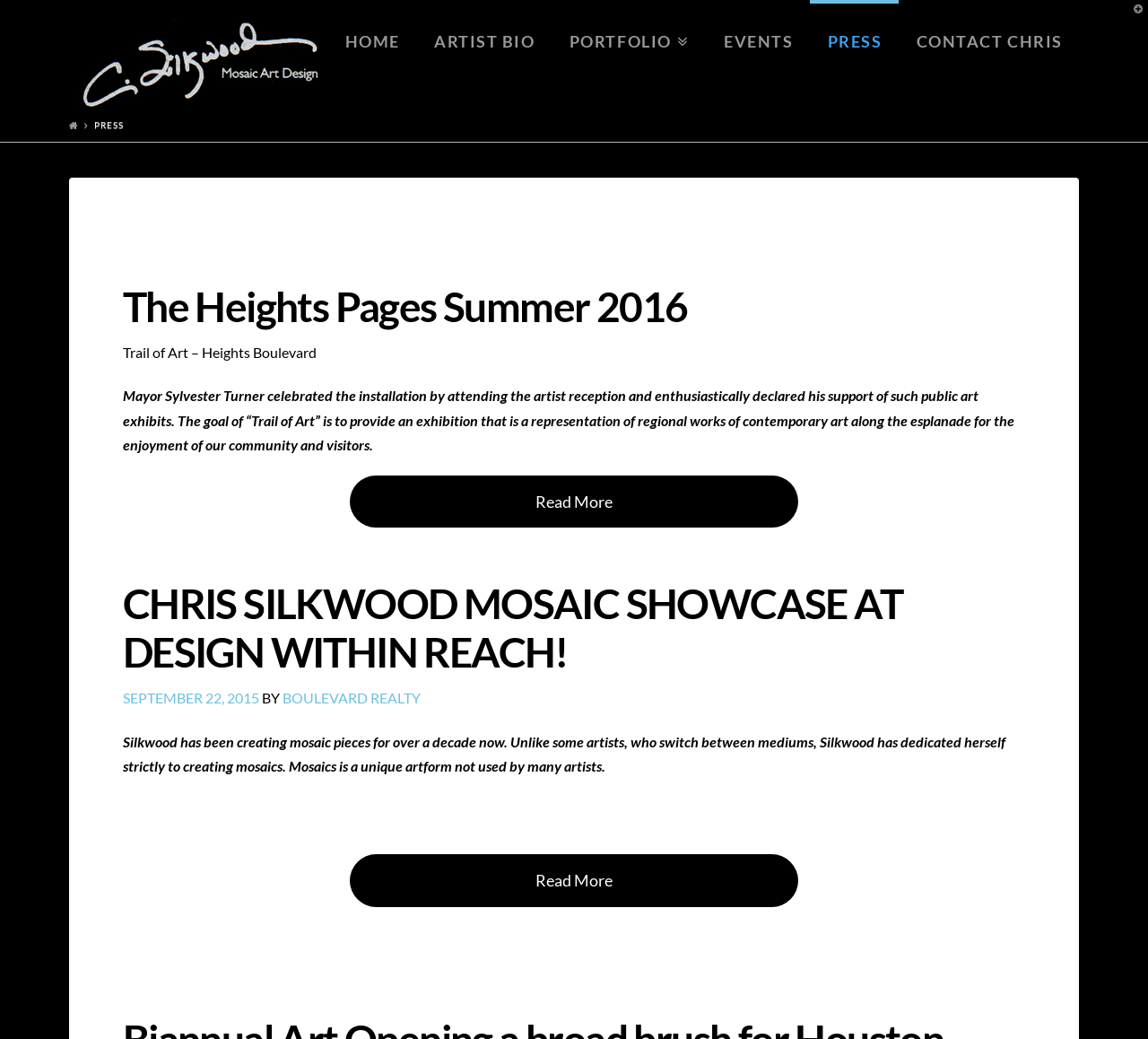Pinpoint the bounding box coordinates of the clickable area needed to execute the instruction: "View Chris Silkwood's mosaic showcase". The coordinates should be specified as four float numbers between 0 and 1, i.e., [left, top, right, bottom].

[0.107, 0.558, 0.893, 0.652]